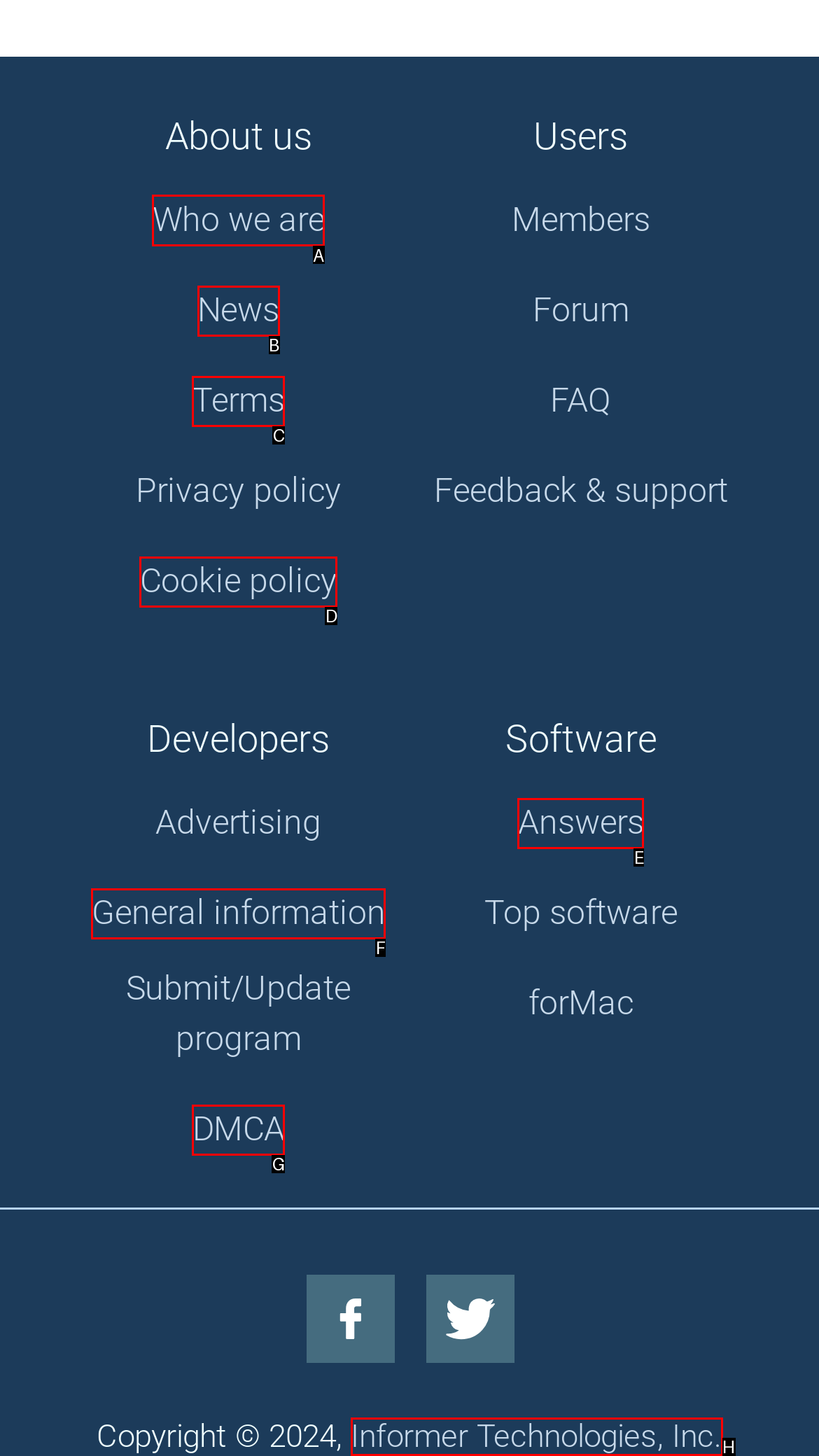Indicate which lettered UI element to click to fulfill the following task: Learn about who we are
Provide the letter of the correct option.

A